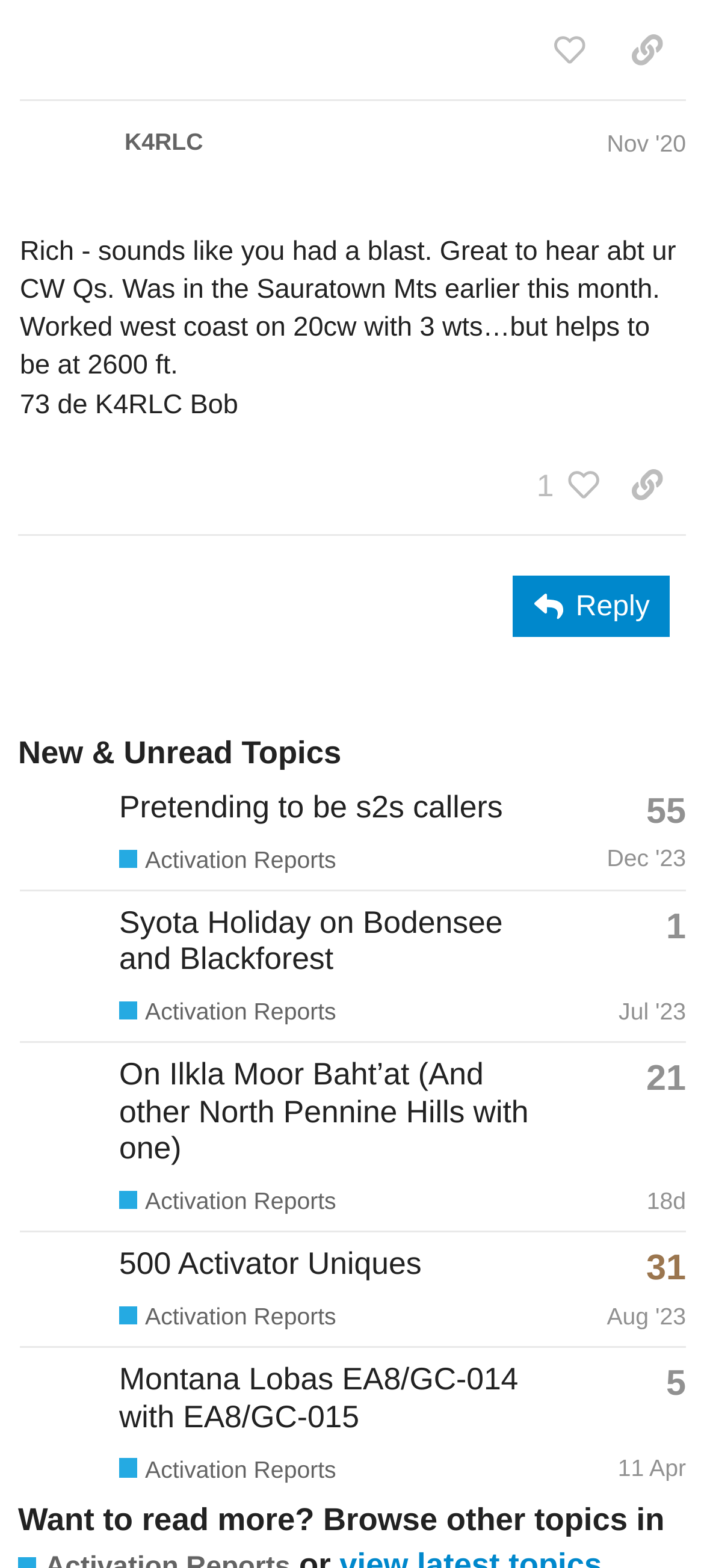Using the information from the screenshot, answer the following question thoroughly:
Who is the author of the latest post?

I looked at the first post element and found the link element with the text 'K4RLC', which is likely the author of the post.